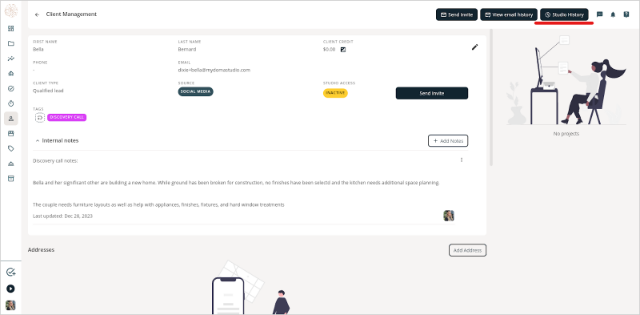What is the purpose of the 'Send Invite' button?
Please ensure your answer to the question is detailed and covers all necessary aspects.

The 'Send Invite' button is prominently displayed at the top right of the interface, suggesting that it allows the user to quickly invite the client, likely to an event or a meeting.